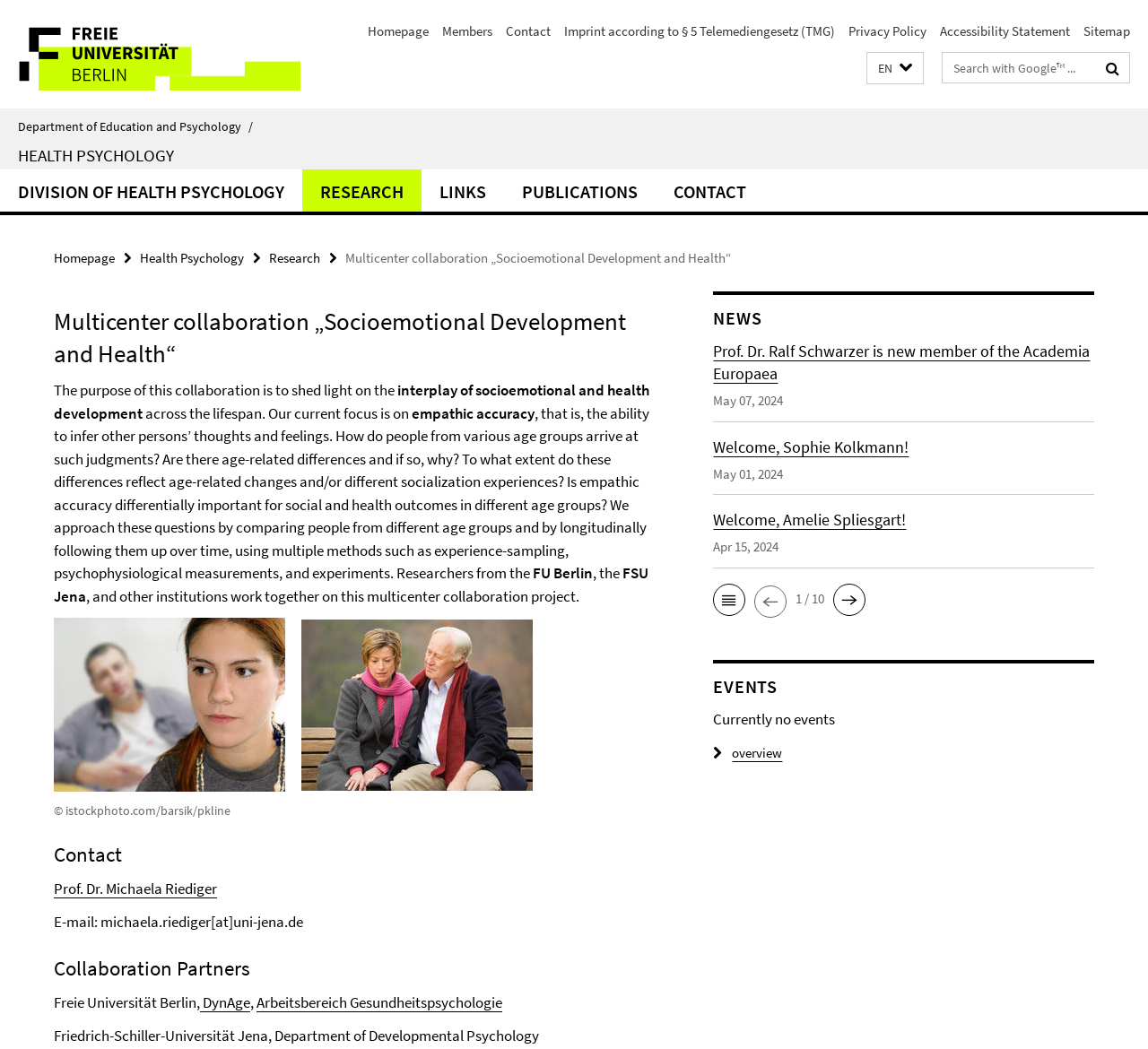Please identify the bounding box coordinates of the region to click in order to complete the task: "Open My account menu". The coordinates must be four float numbers between 0 and 1, specified as [left, top, right, bottom].

None